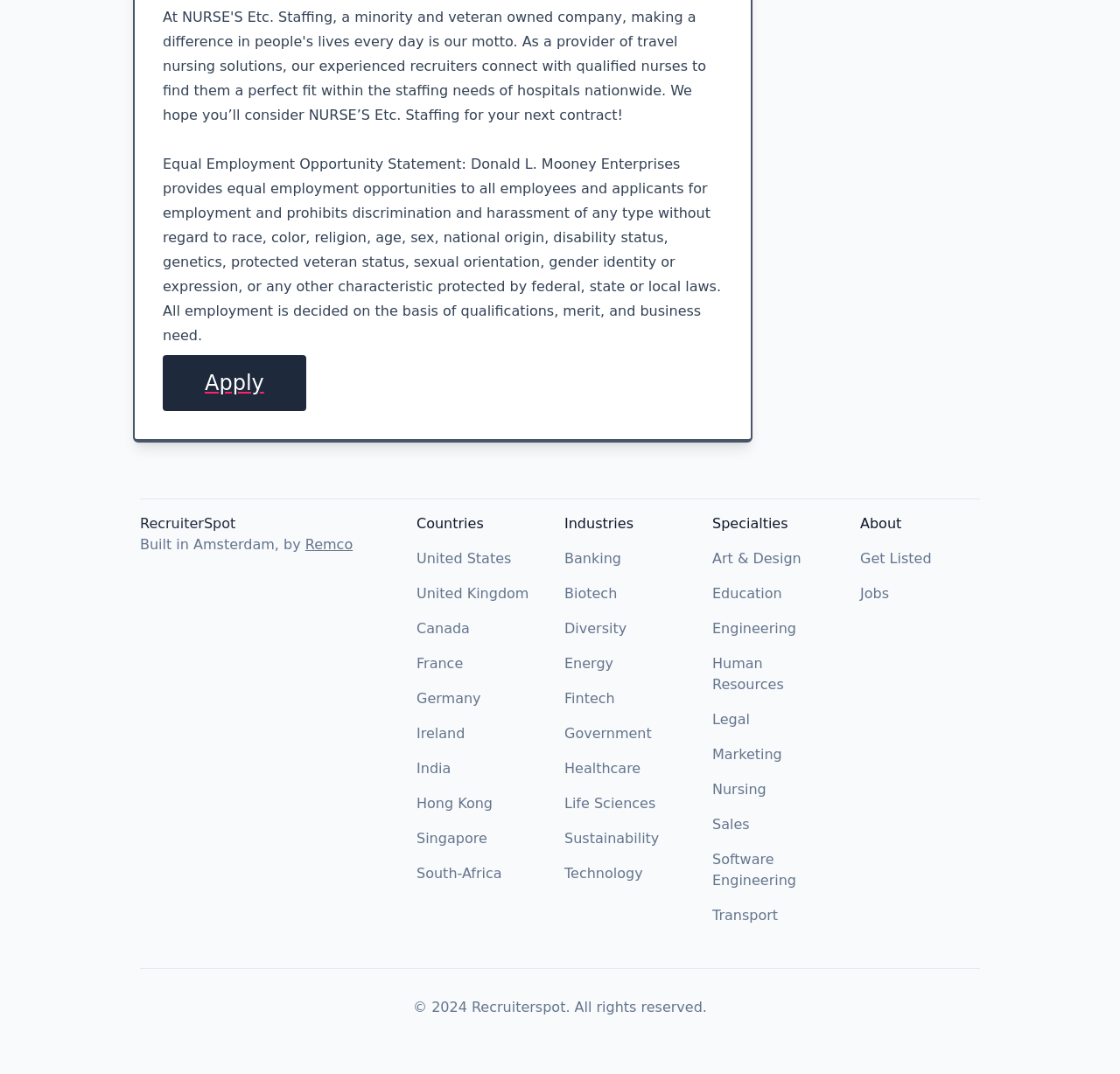Determine the bounding box coordinates of the UI element that matches the following description: "Life Sciences". The coordinates should be four float numbers between 0 and 1 in the format [left, top, right, bottom].

[0.504, 0.74, 0.585, 0.756]